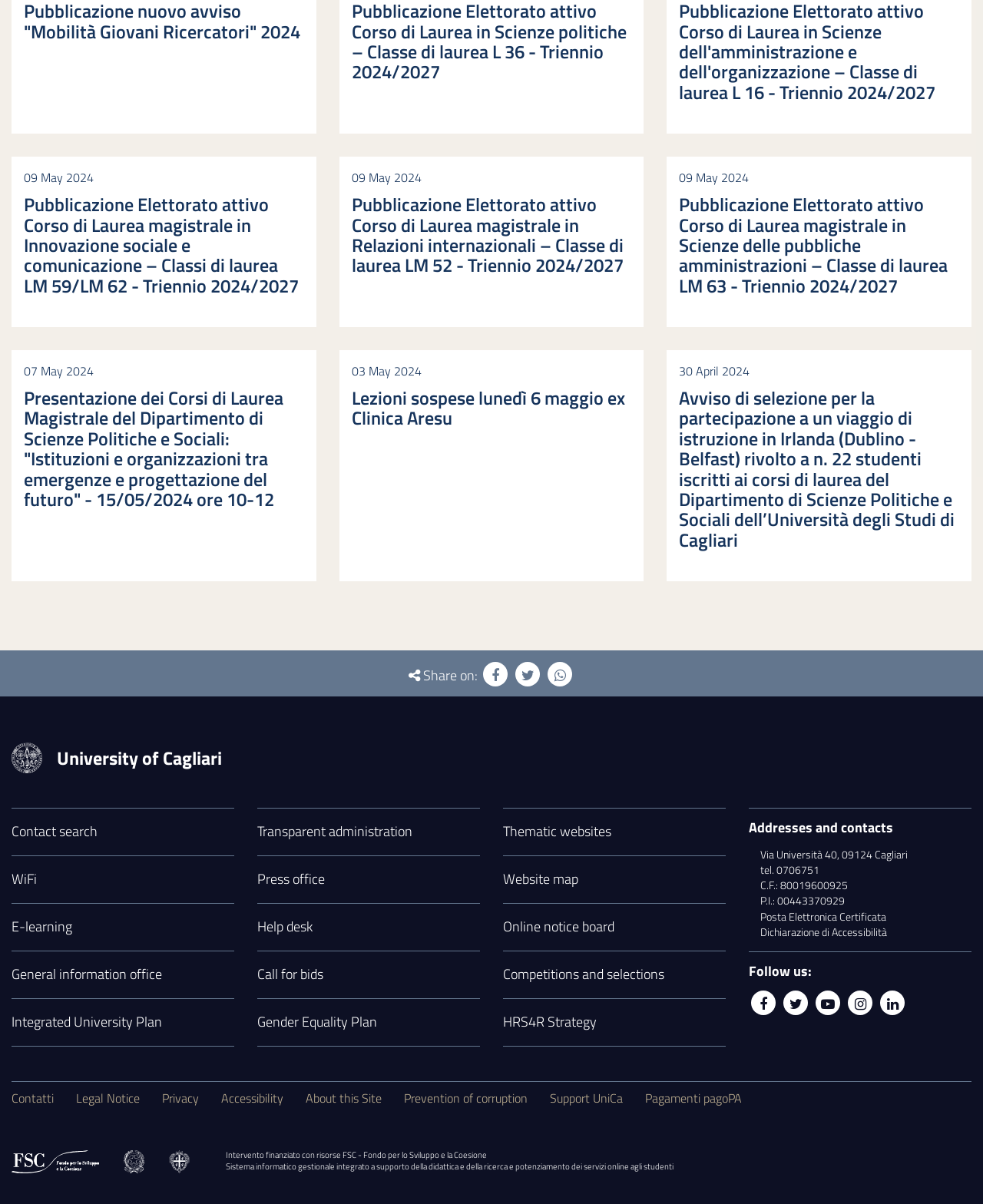Please locate the clickable area by providing the bounding box coordinates to follow this instruction: "Contact the general information office".

[0.012, 0.79, 0.238, 0.829]